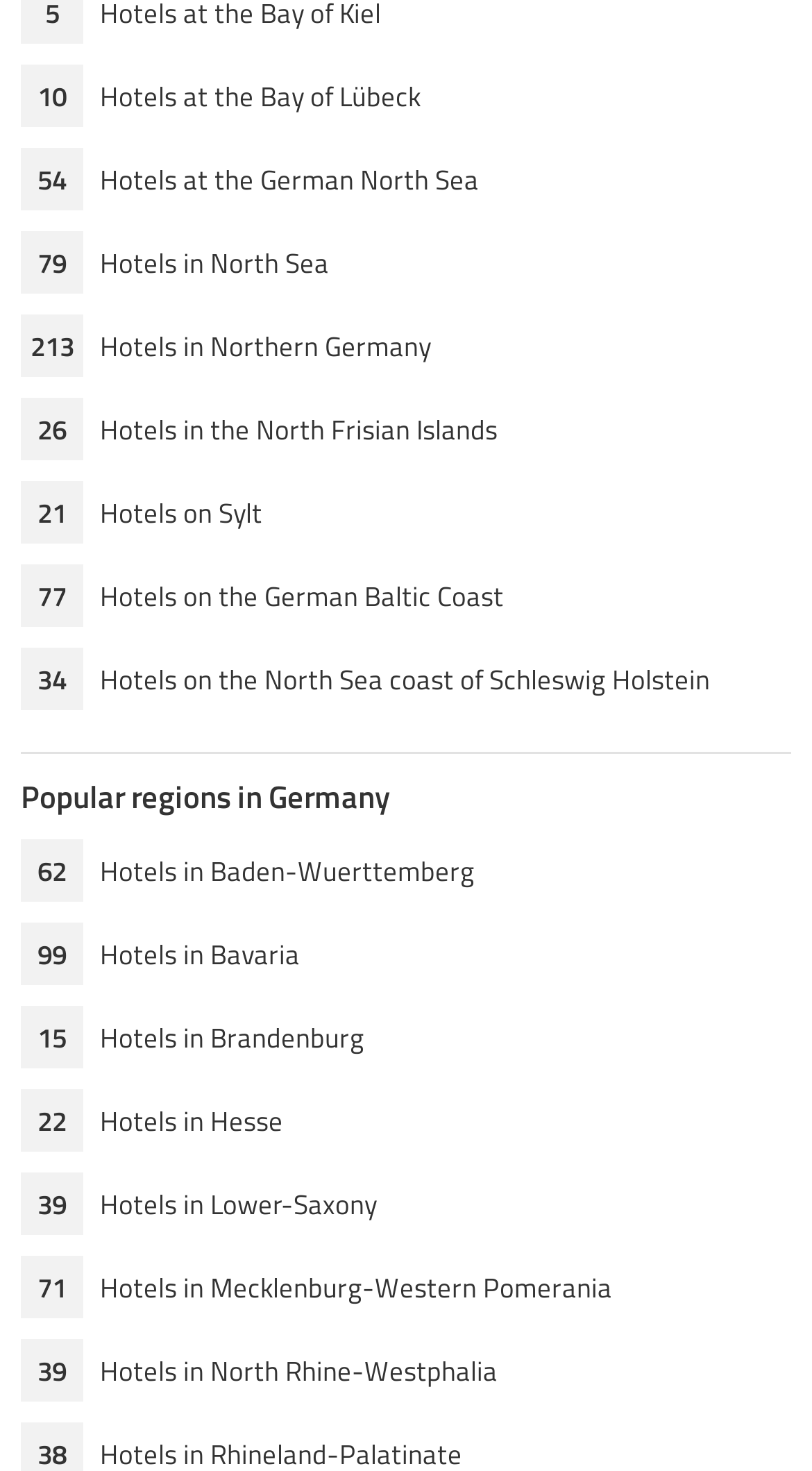How many regions are listed in Germany?
From the image, respond with a single word or phrase.

13